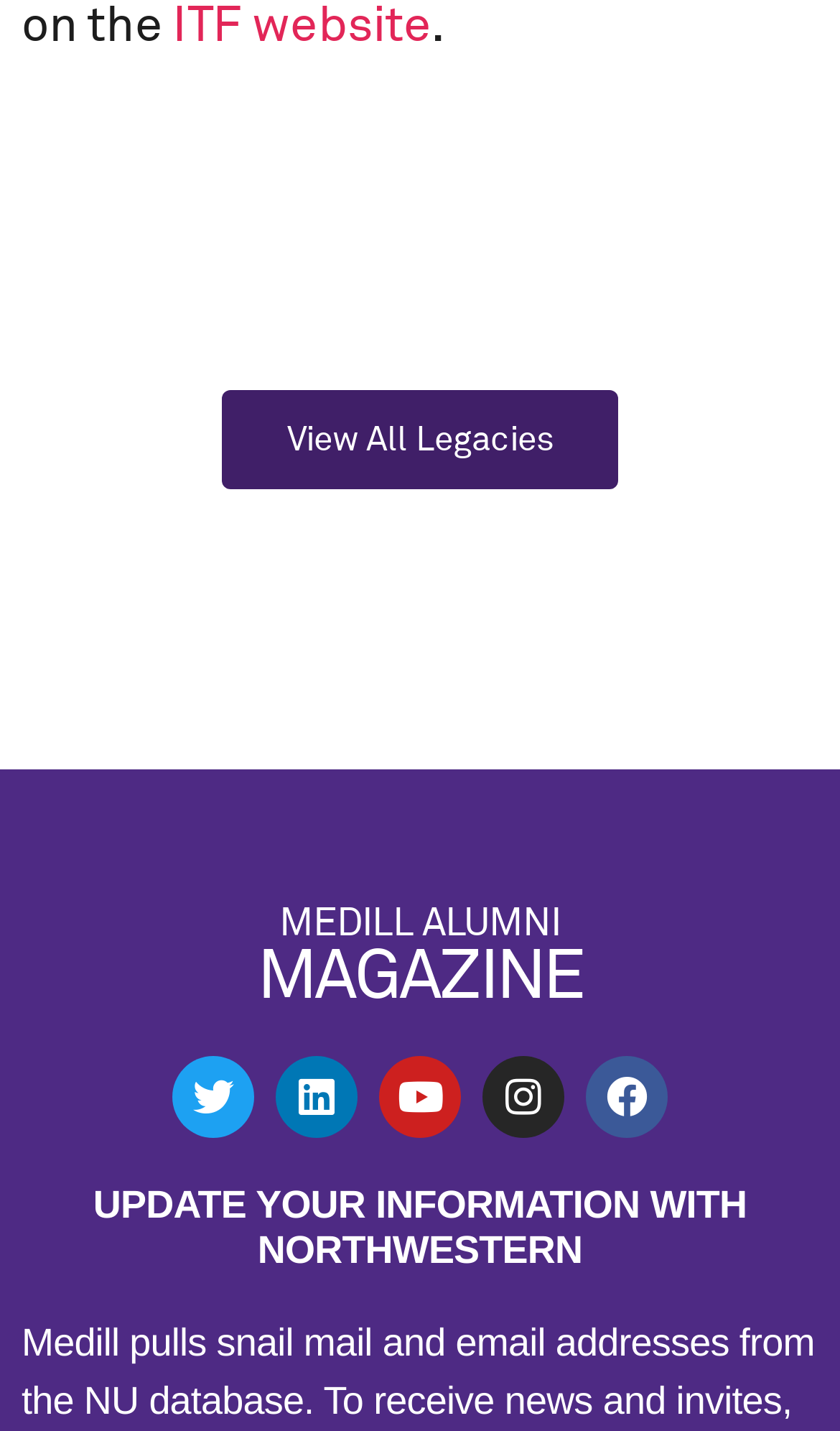Provide a brief response to the question below using one word or phrase:
What is the name of the magazine?

MAGAZINE